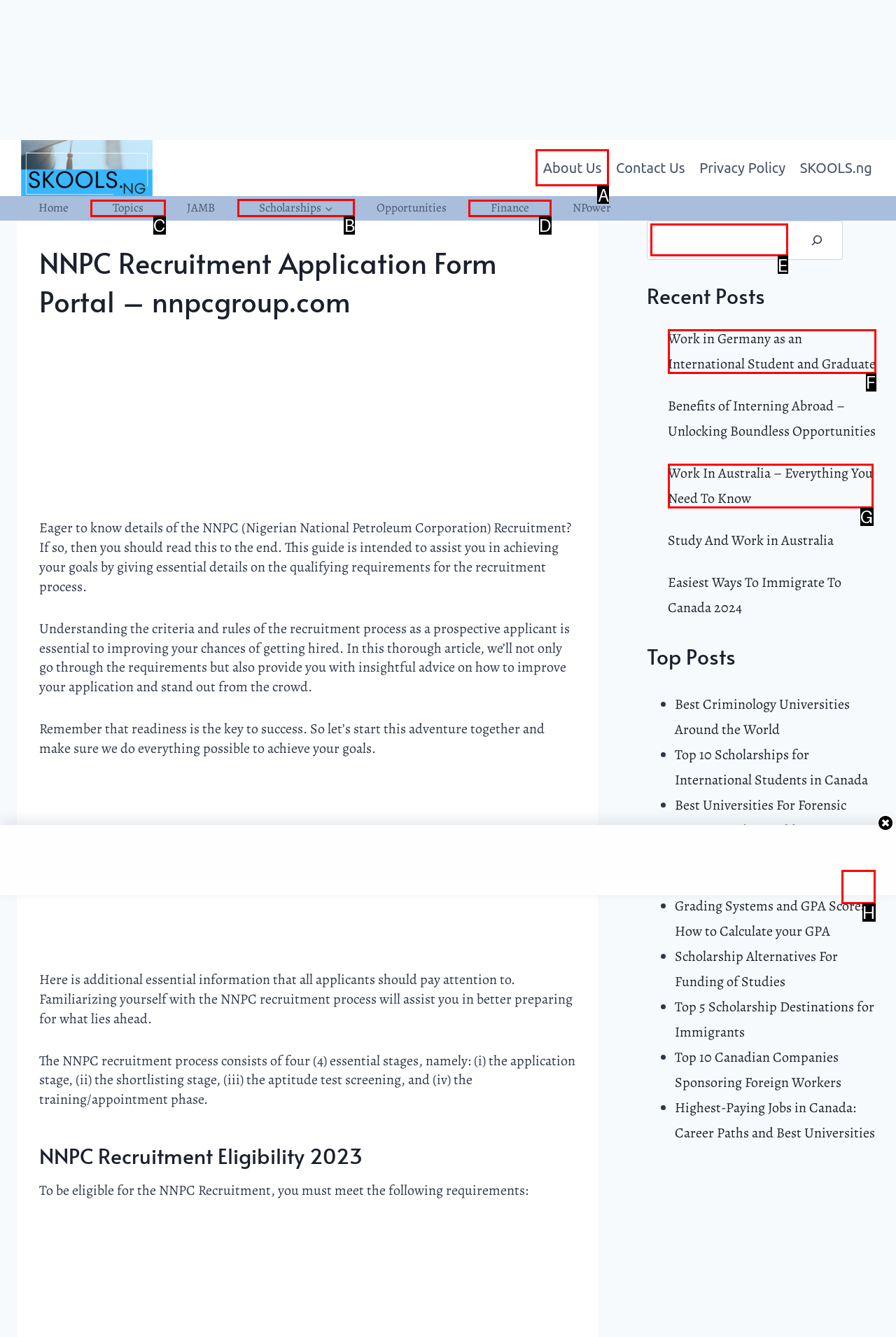Decide which UI element to click to accomplish the task: Click on the 'Scholarships' link
Respond with the corresponding option letter.

B